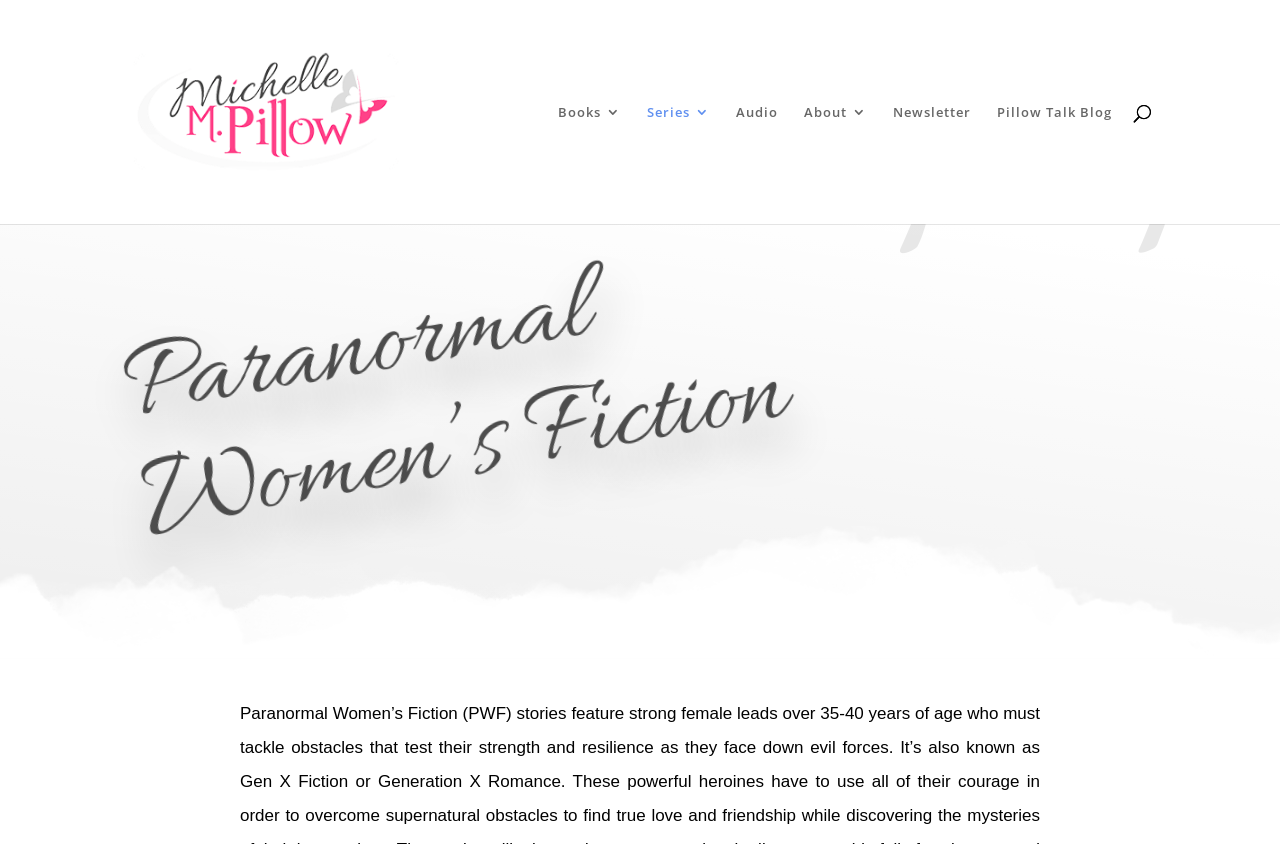Please identify the coordinates of the bounding box for the clickable region that will accomplish this instruction: "explore books".

[0.436, 0.124, 0.485, 0.265]